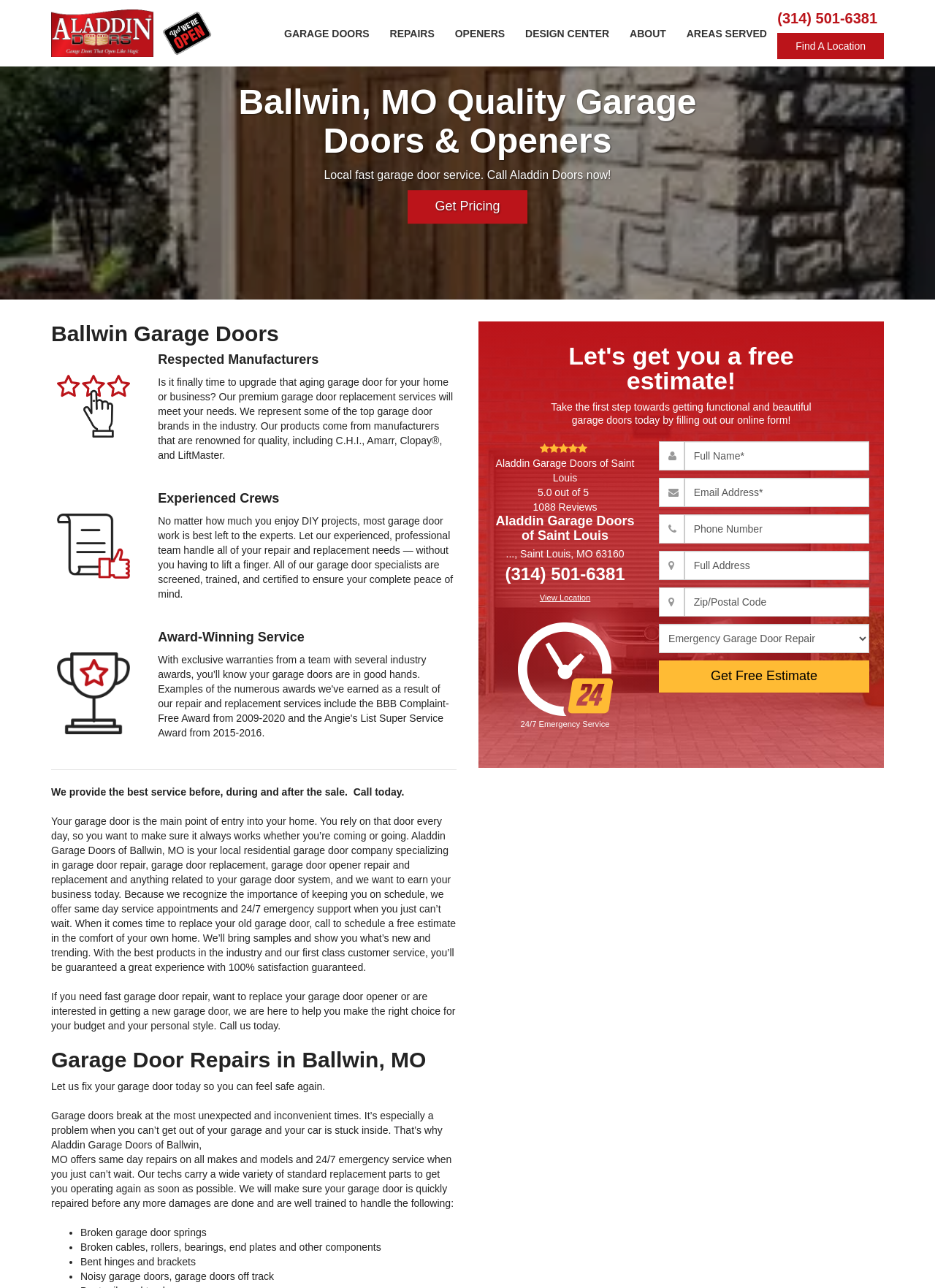Identify the bounding box for the UI element described as: "Openers". Ensure the coordinates are four float numbers between 0 and 1, formatted as [left, top, right, bottom].

[0.477, 0.017, 0.549, 0.034]